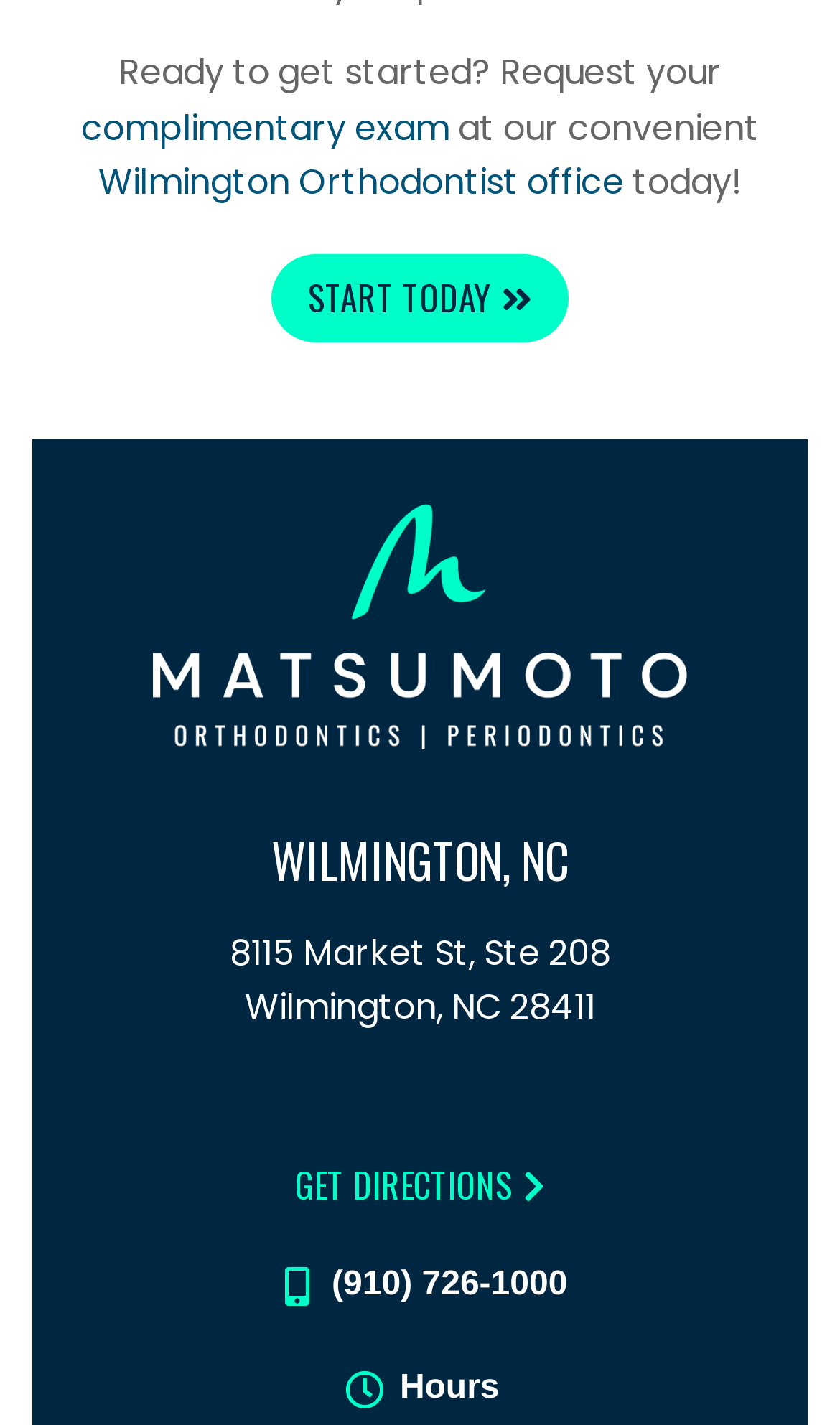Reply to the question with a brief word or phrase: What can I request at the Wilmington Orthodontist office?

complimentary exam